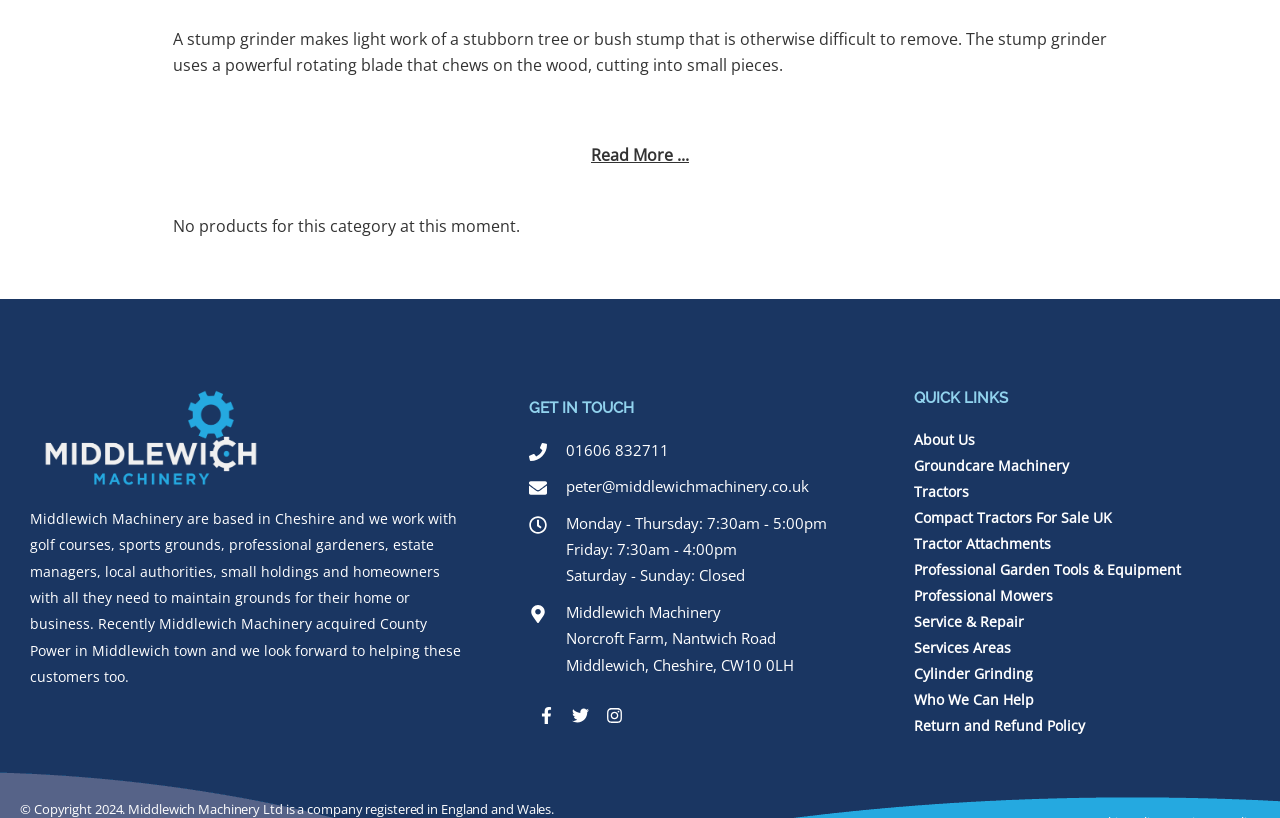Provide the bounding box coordinates for the UI element that is described by this text: "peter@middlewichmachinery.co.uk". The coordinates should be in the form of four float numbers between 0 and 1: [left, top, right, bottom].

[0.413, 0.579, 0.667, 0.611]